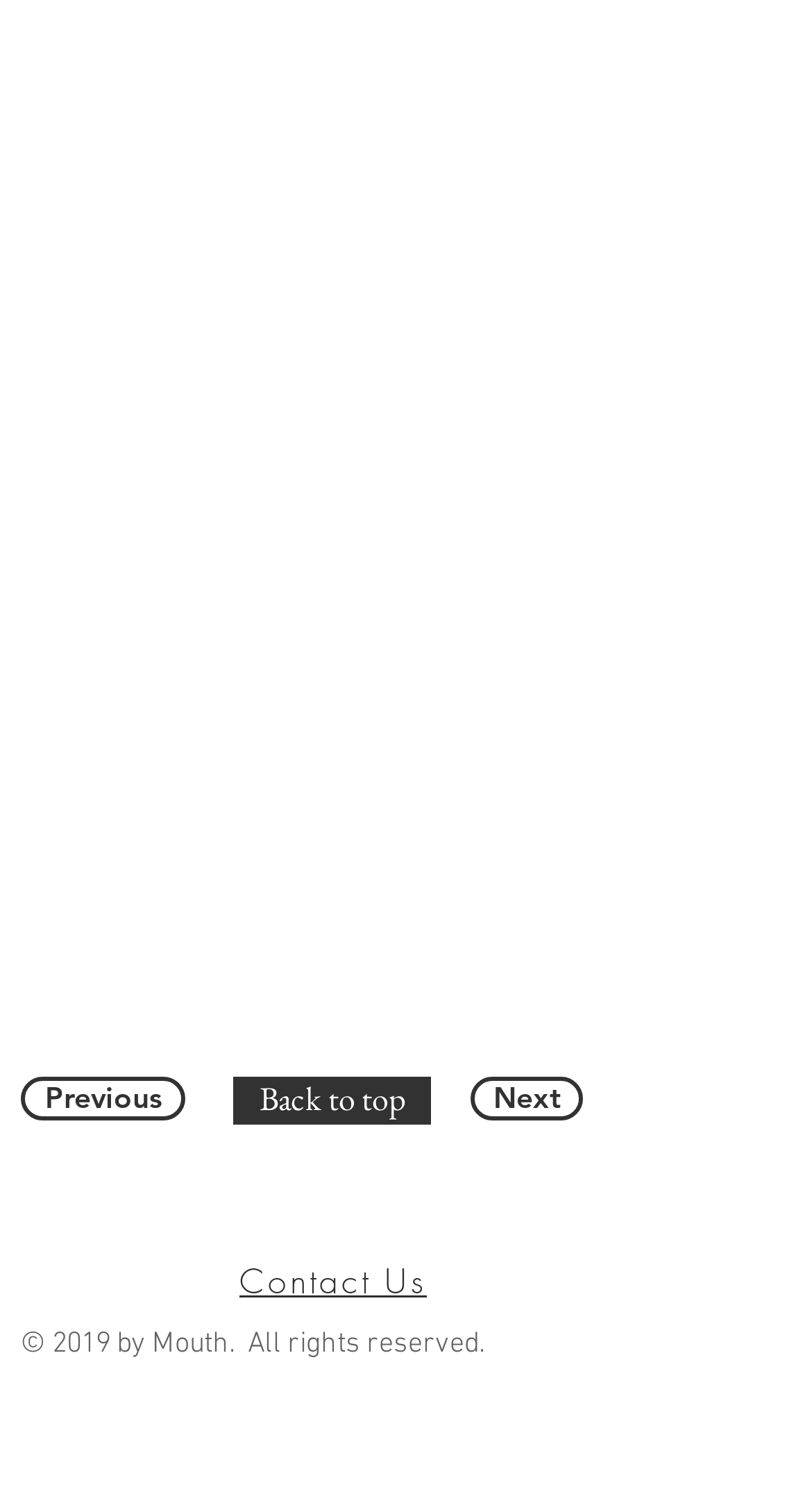What is the position of the social media icons?
Look at the image and answer the question using a single word or phrase.

Bottom left